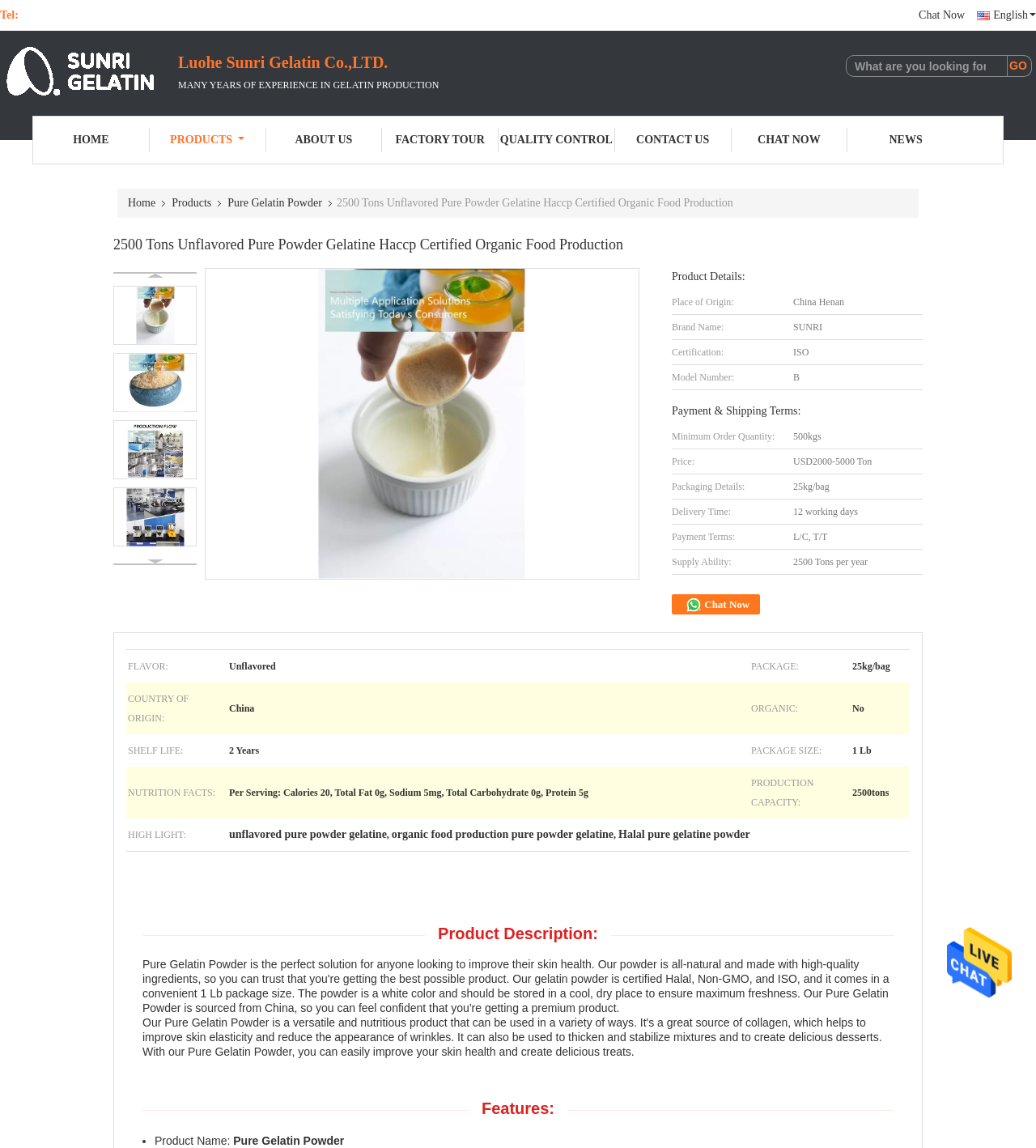What is the brand name of the product?
Utilize the information in the image to give a detailed answer to the question.

I found the brand name by looking at the table elements on the webpage, specifically the row with the header 'Brand Name:' and the corresponding cell with the text 'SUNRI'.